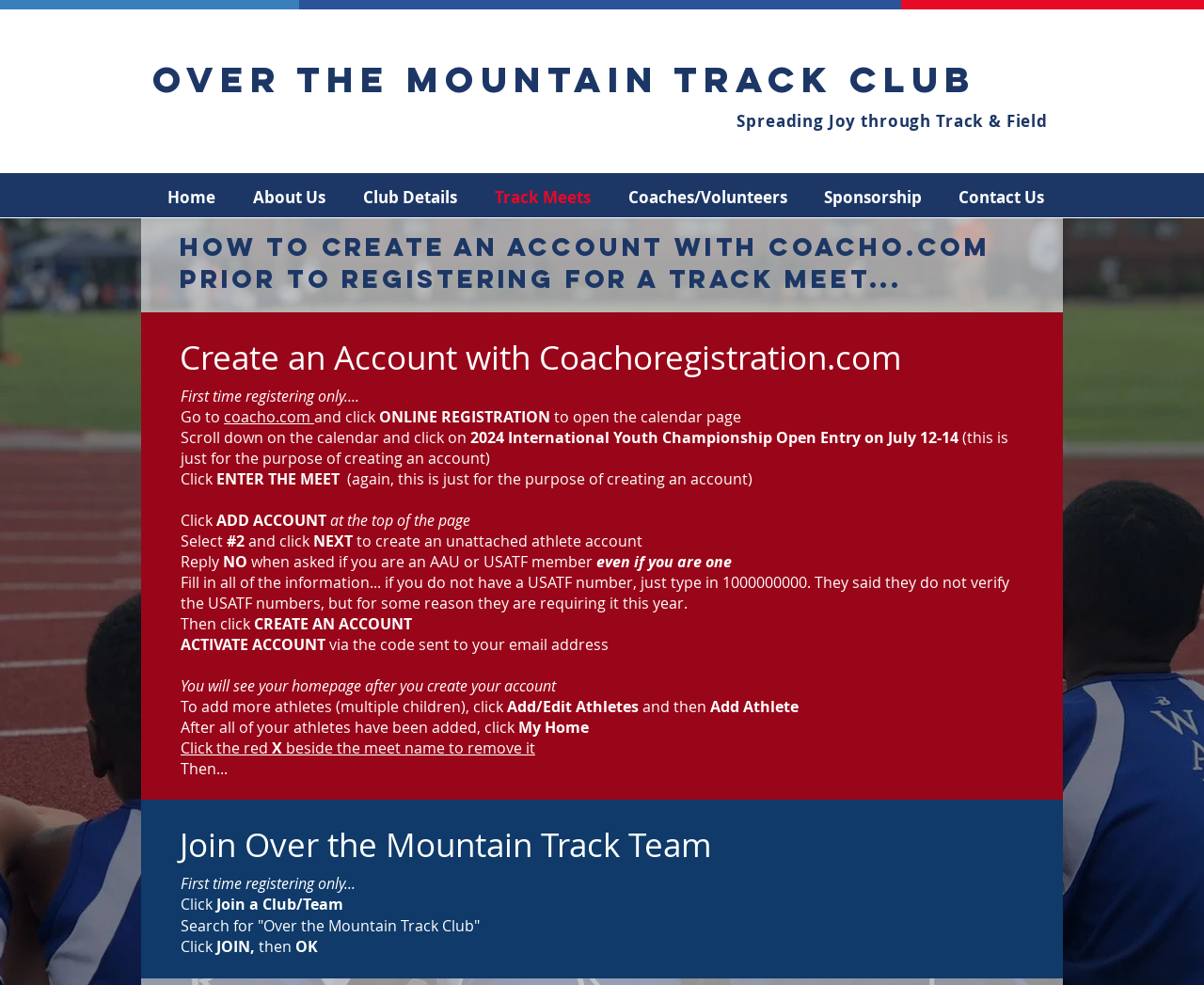Write an extensive caption that covers every aspect of the webpage.

The webpage is about registration and track meet tips for the Over the Mountain Track Club. At the top, there is a heading "Over the Mountain Track Club" with a link to the club's website. Below it, there is a link "Spreading Joy through Track & Field". 

On the left side, there is a navigation menu with links to "Home", "About Us", "Club Details", "Track Meets", "Coaches/Volunteers", "Sponsorship", and "Contact Us". 

The main content of the webpage is divided into two sections. The first section provides step-by-step instructions on how to create an account with coacho.com prior to registering for a track meet. The instructions include creating an account, adding an unattached athlete account, and activating the account via an email code. 

The second section, titled "Join Over the Mountain Track Team", provides instructions on how to join the track team. It guides users to search for "Over the Mountain Track Club" and then join the club.

Throughout the webpage, there are multiple headings, links, and static text elements that provide detailed information and guidance on the registration and track meet process.